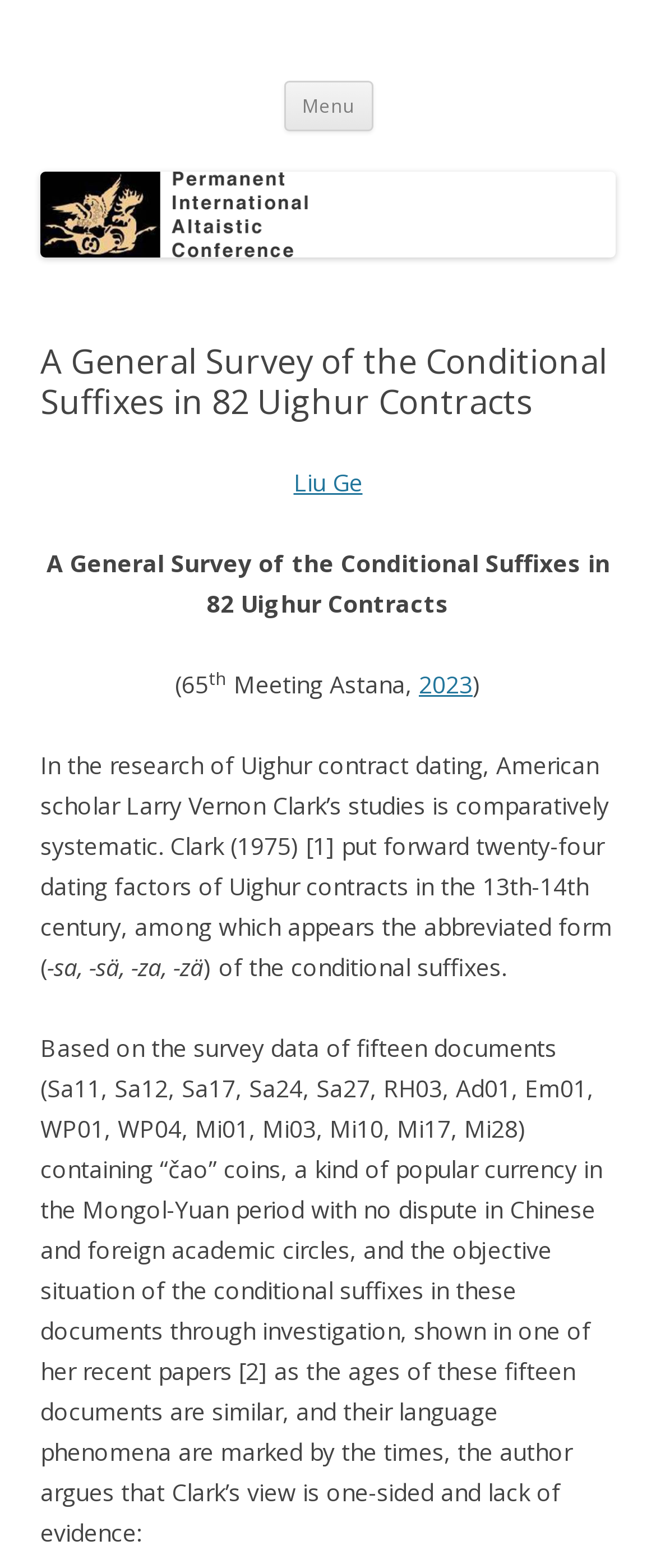What is the name of the American scholar mentioned?
From the image, respond with a single word or phrase.

Larry Vernon Clark